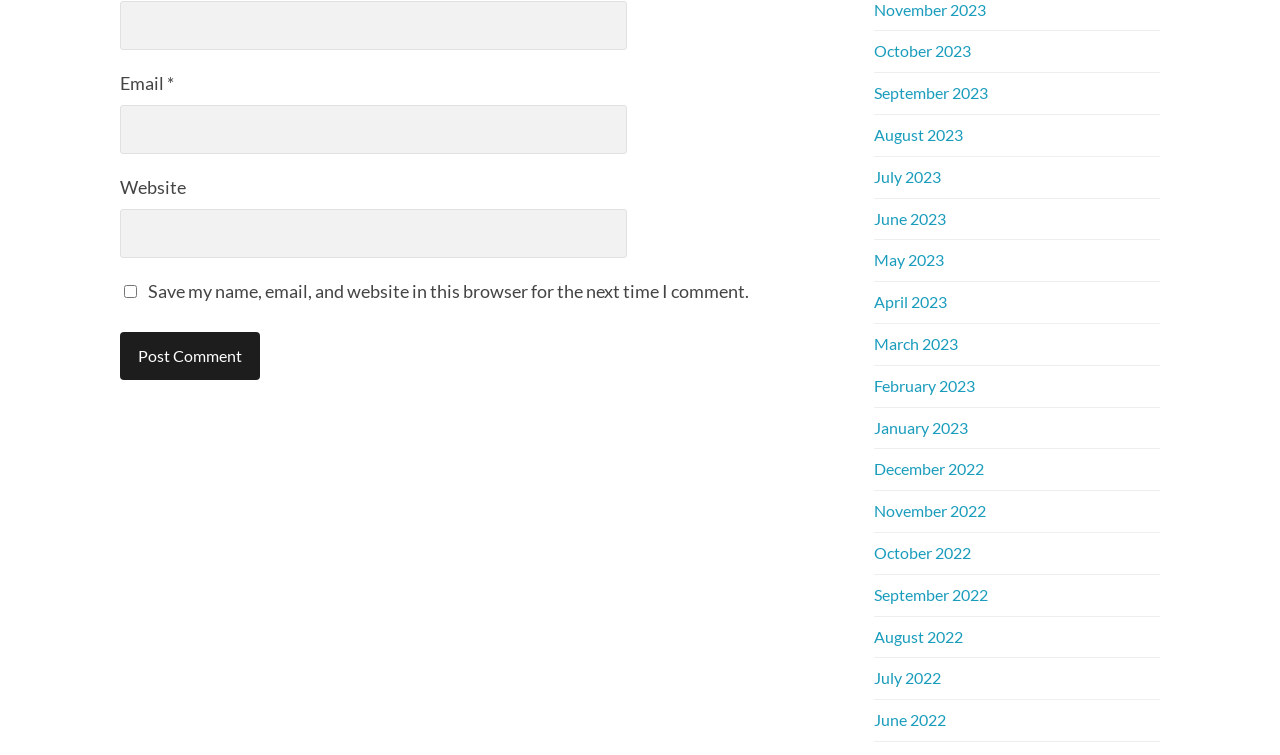How many textboxes are there?
Answer with a single word or phrase by referring to the visual content.

3